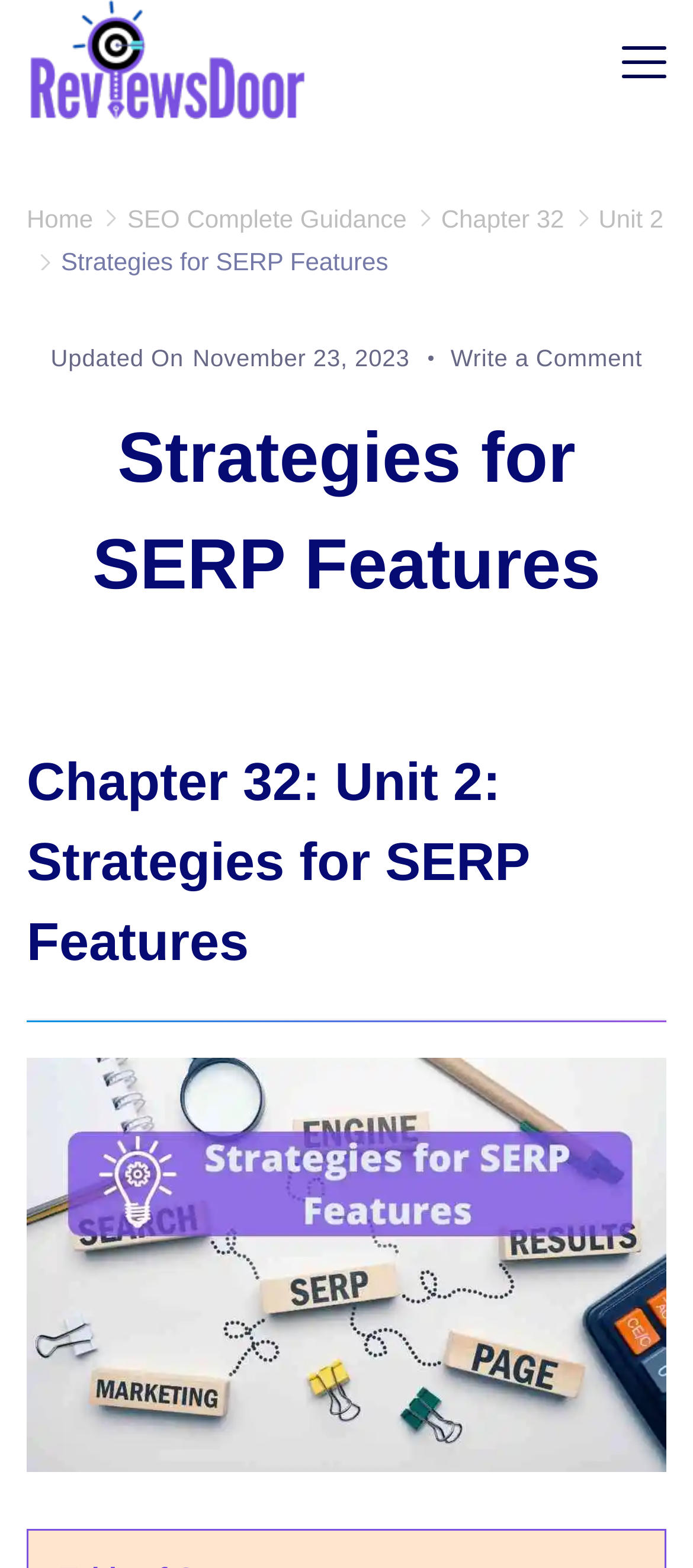Determine the bounding box for the UI element described here: "Home".

[0.038, 0.13, 0.134, 0.148]